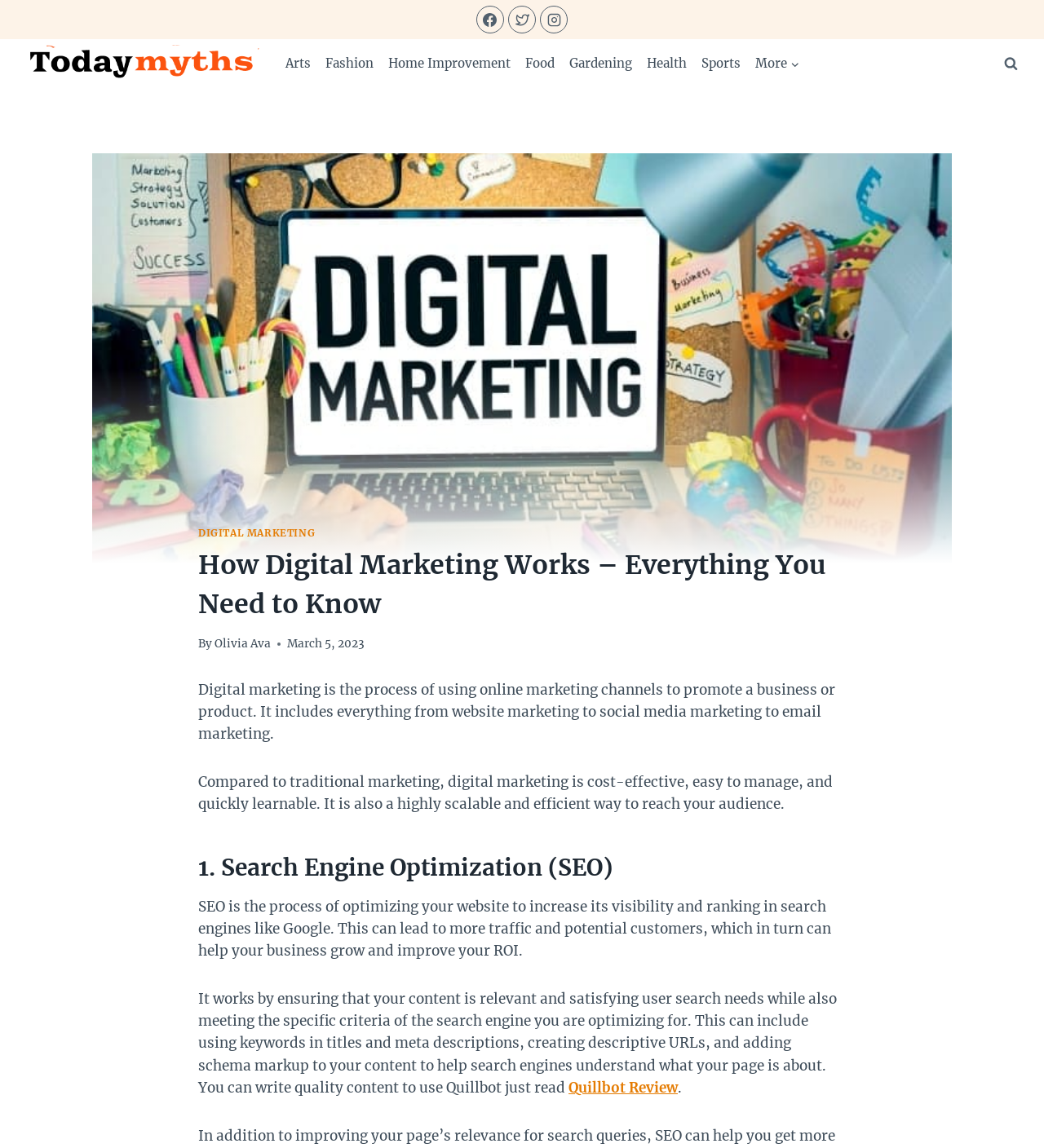Reply to the question with a brief word or phrase: What is the date of the article?

March 5, 2023